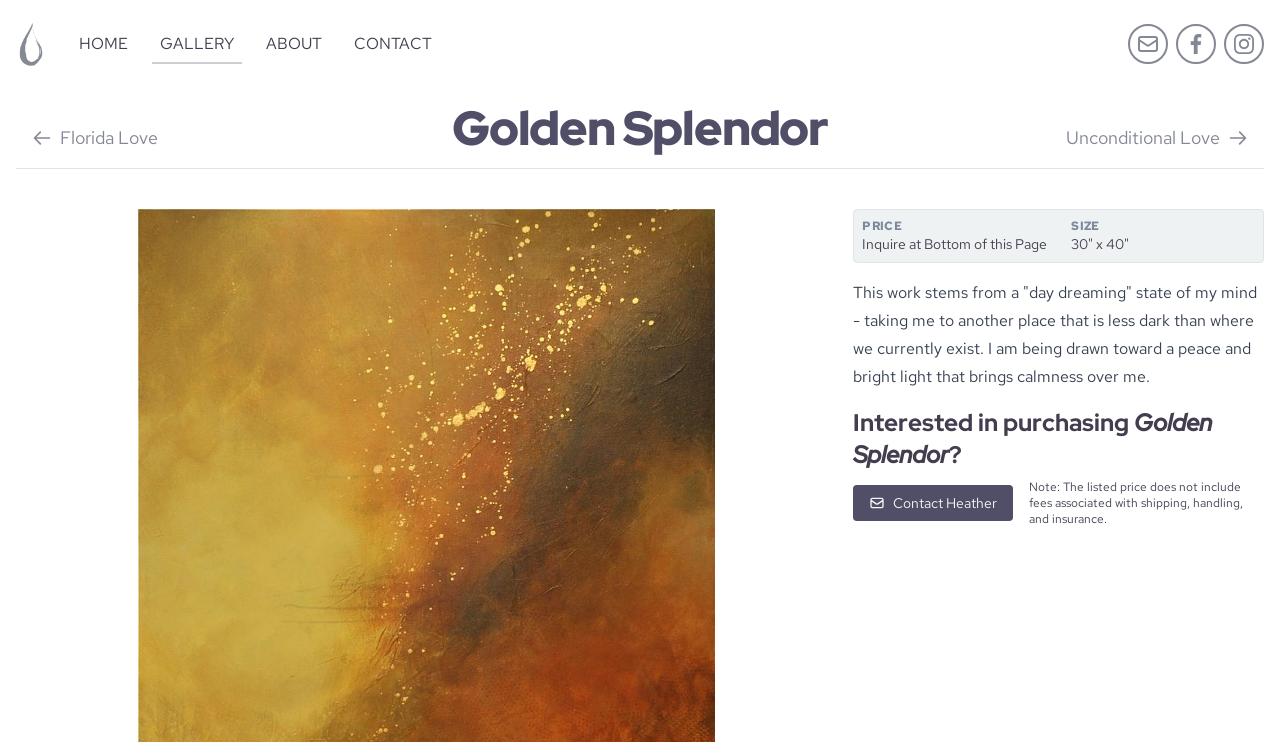What is the purpose of the 'Contact Heather' link?
Refer to the image and provide a detailed answer to the question.

I inferred the purpose of the 'Contact Heather' link by looking at the surrounding text, which mentions 'Interested in purchasing' and 'Golden Splendor'. It seems that the link is meant to allow users to contact the artist to inquire about purchasing the artwork.